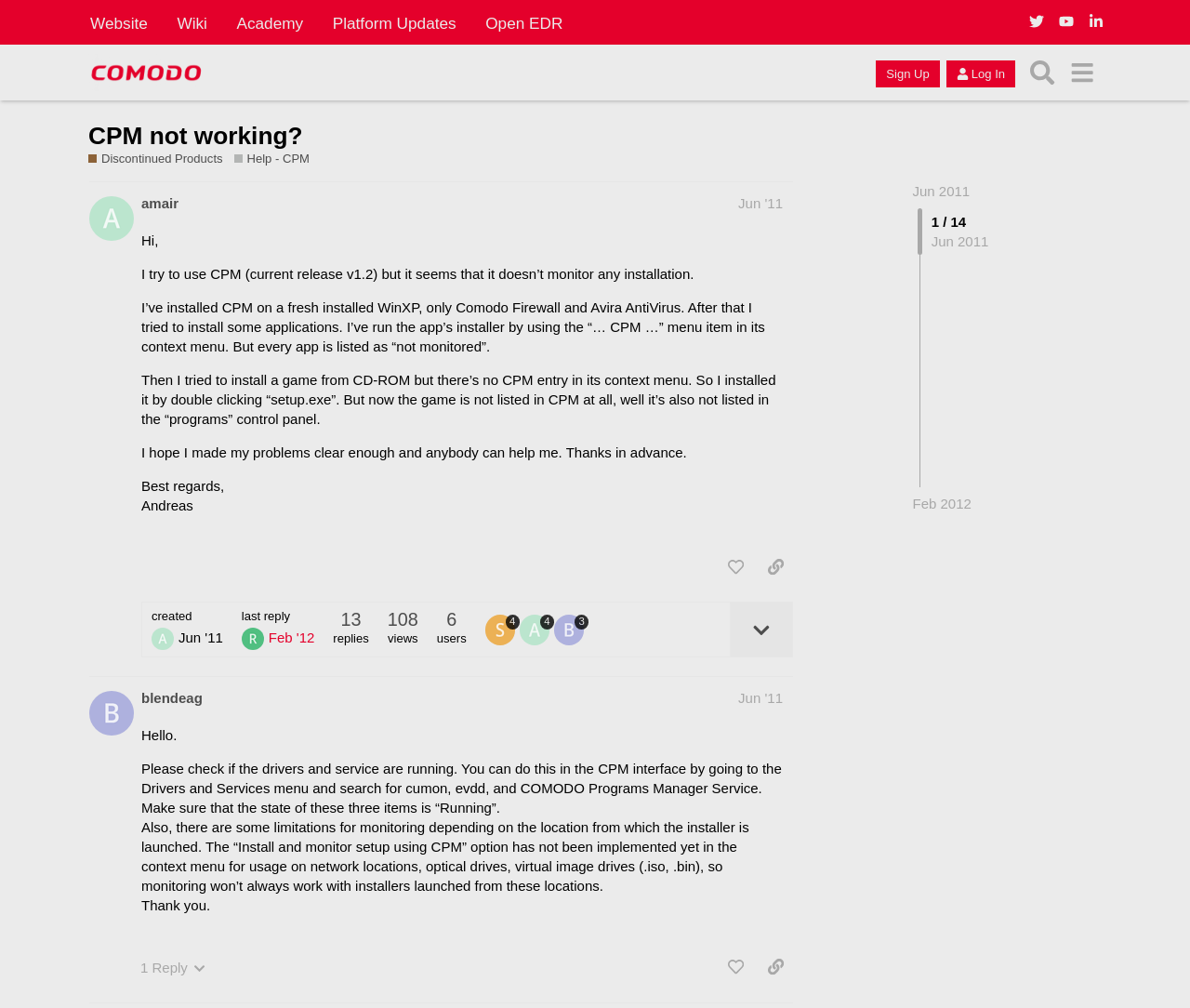Identify and provide the main heading of the webpage.

CPM not working?